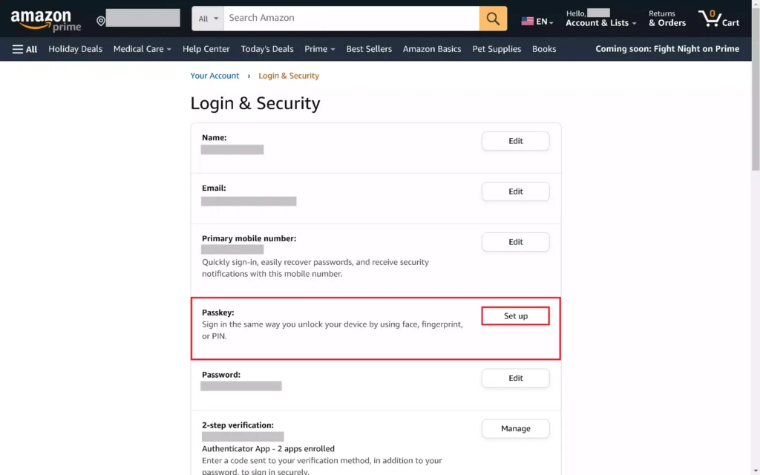Present a detailed portrayal of the image.

This image depicts the "Login & Security" section of an Amazon account management interface. Highlighted prominently is the "Passkey" option, which provides users with a convenient way to sign in using biometric methods such as face recognition, fingerprint, or a PIN. Below this, there is a "Set up" button, inviting users to initiate the process for configuring their Passkey security feature. The layout includes fields for user information such as Name, Email, and Primary mobile number, along with options to edit this information. The design emphasizes ease of access to security settings, ensuring a user-friendly experience for managing account protection.